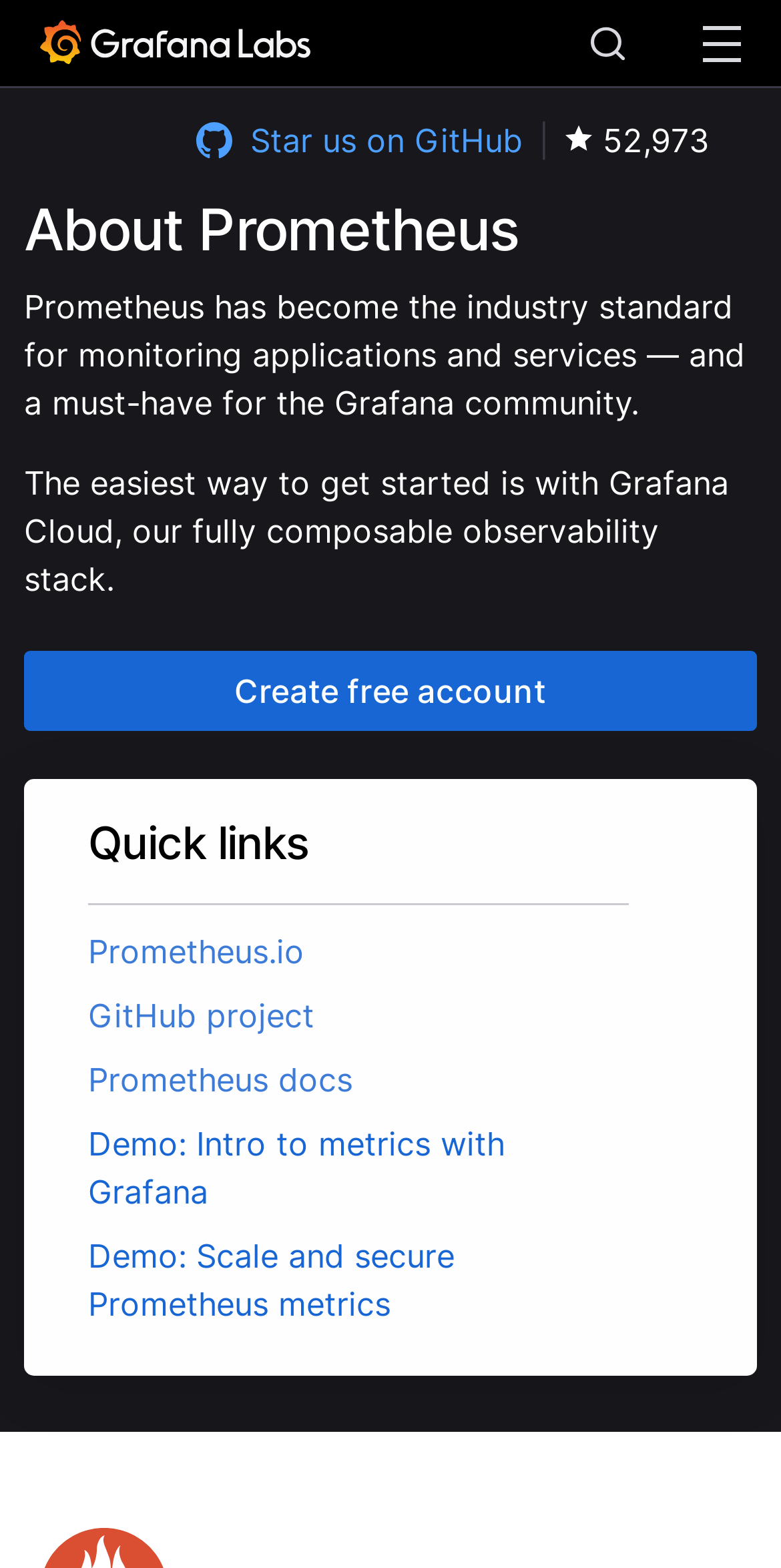Identify the bounding box for the UI element specified in this description: "parent_node: Create free account". The coordinates must be four float numbers between 0 and 1, formatted as [left, top, right, bottom].

[0.9, 0.017, 0.949, 0.04]